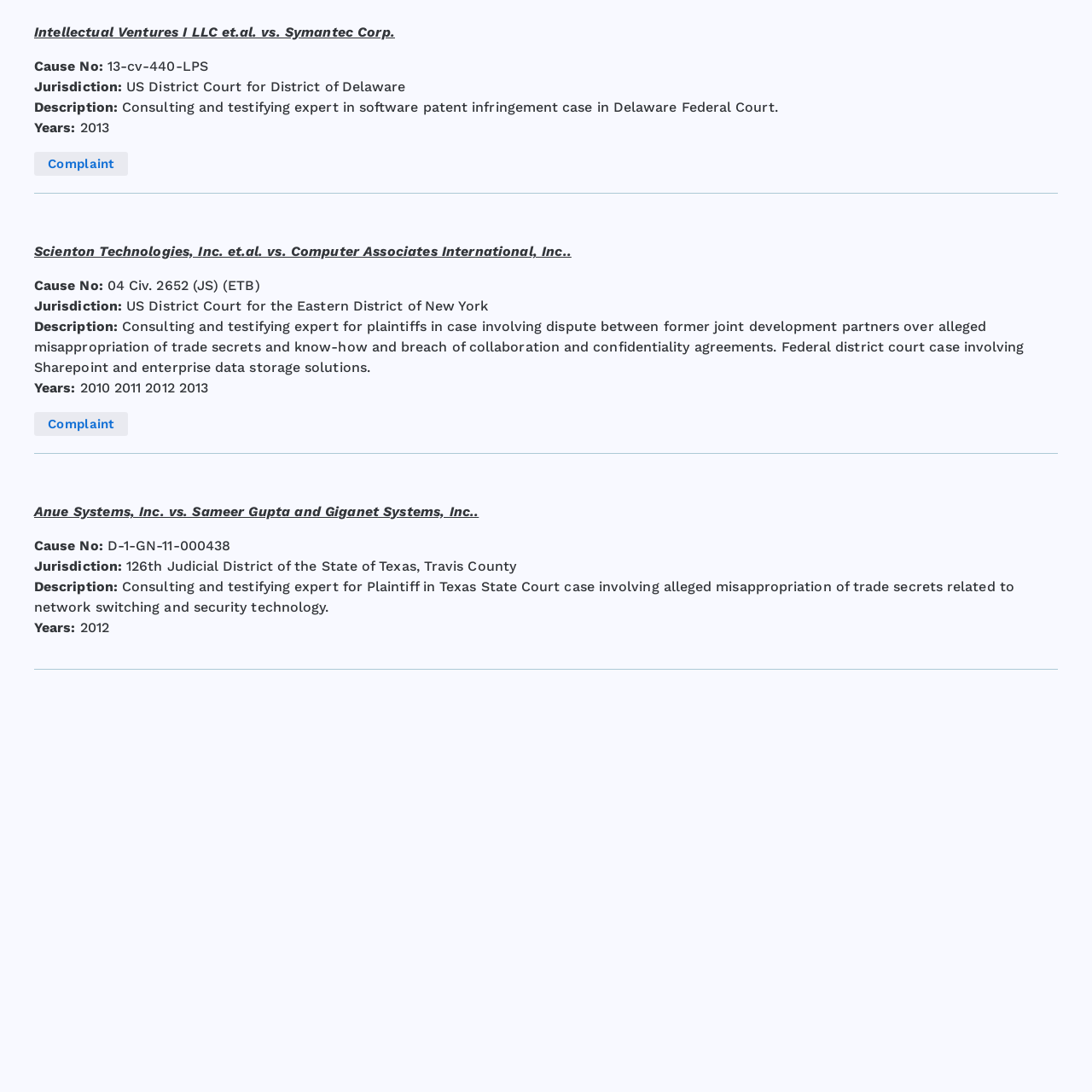Use a single word or phrase to answer the question: 
In which year did the Artec Group case take place?

2012